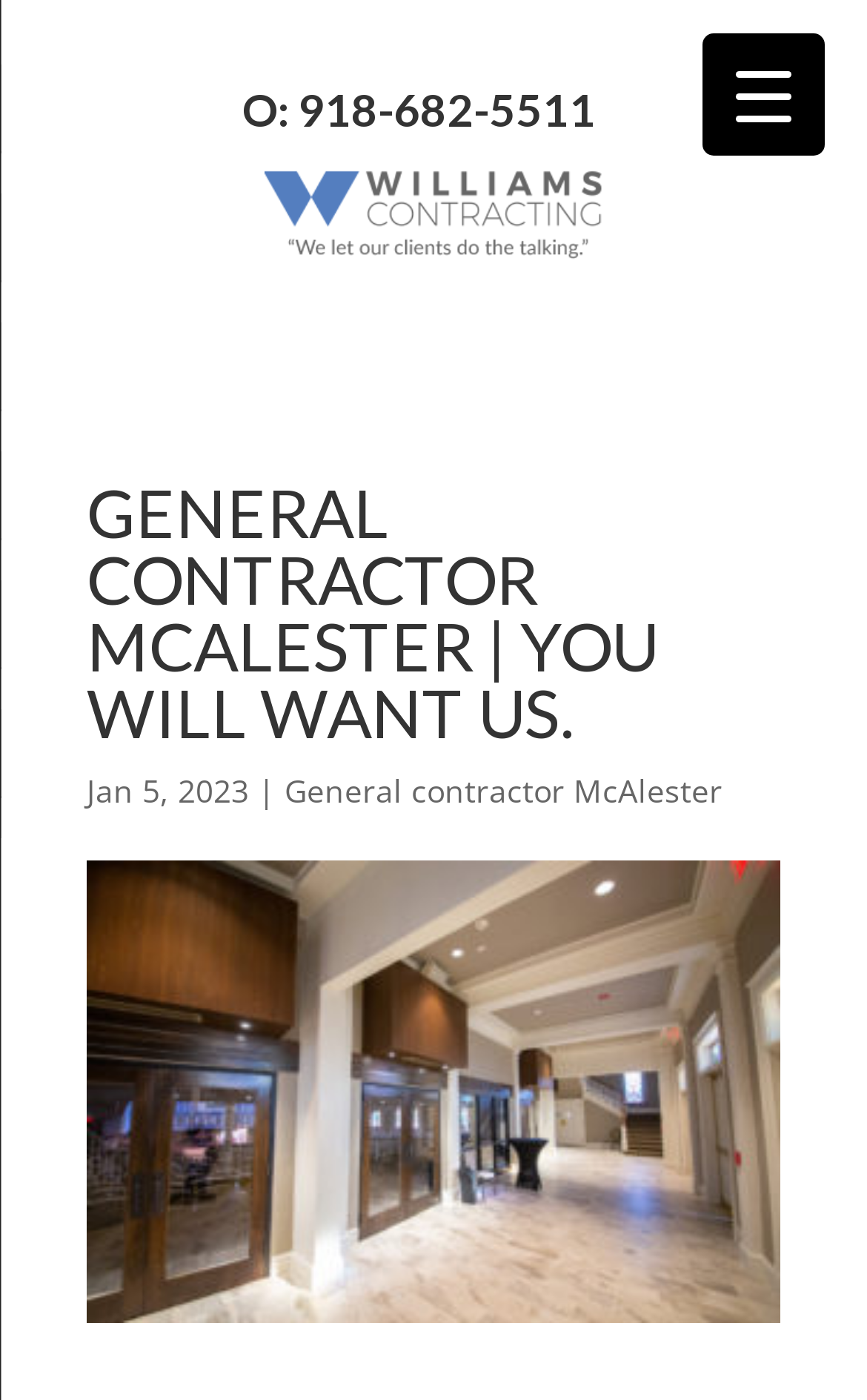Respond to the following question using a concise word or phrase: 
What is the name of the general contractor?

General contractor McAlester